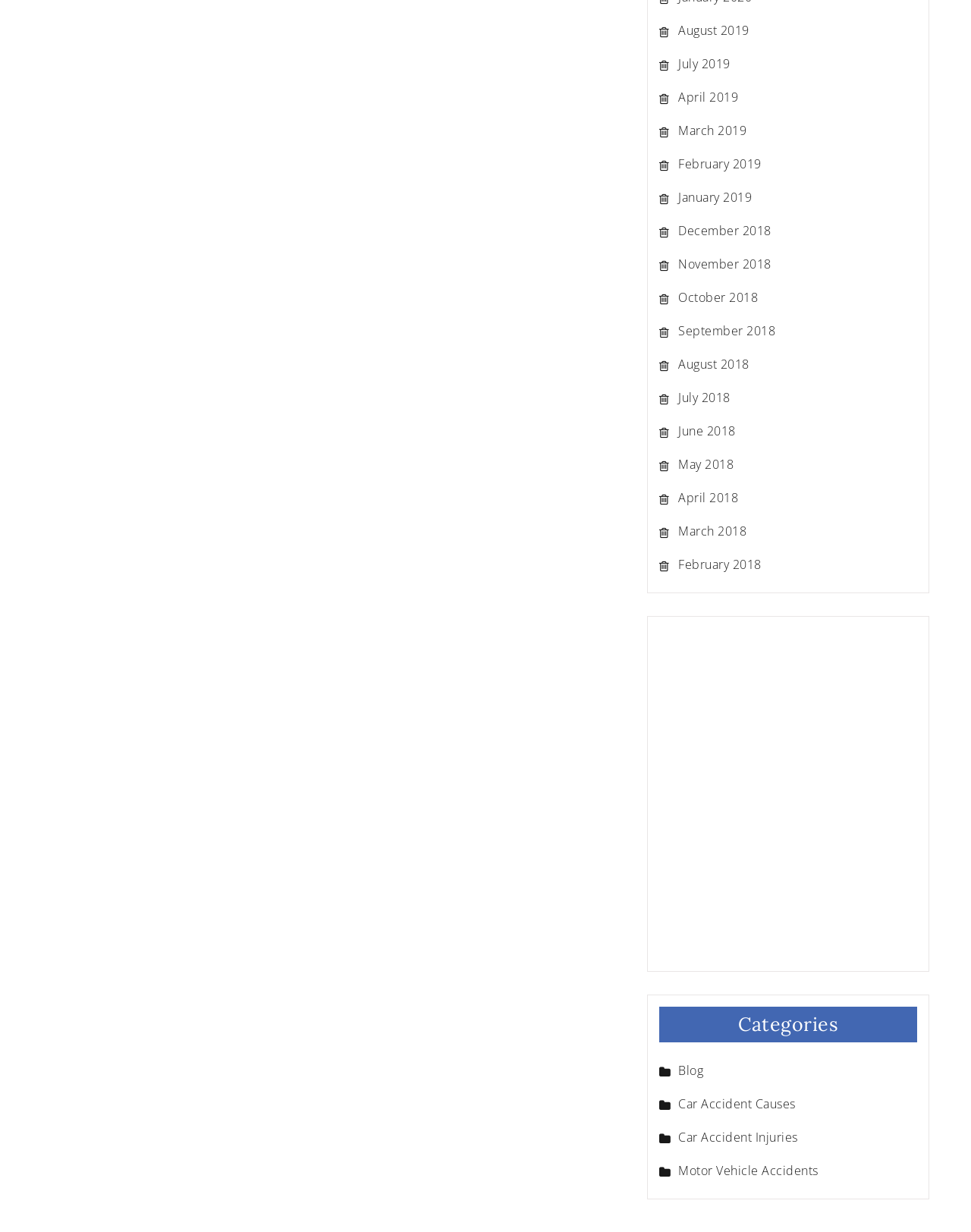Specify the bounding box coordinates of the area to click in order to follow the given instruction: "View August 2019 archives."

[0.679, 0.017, 0.791, 0.032]